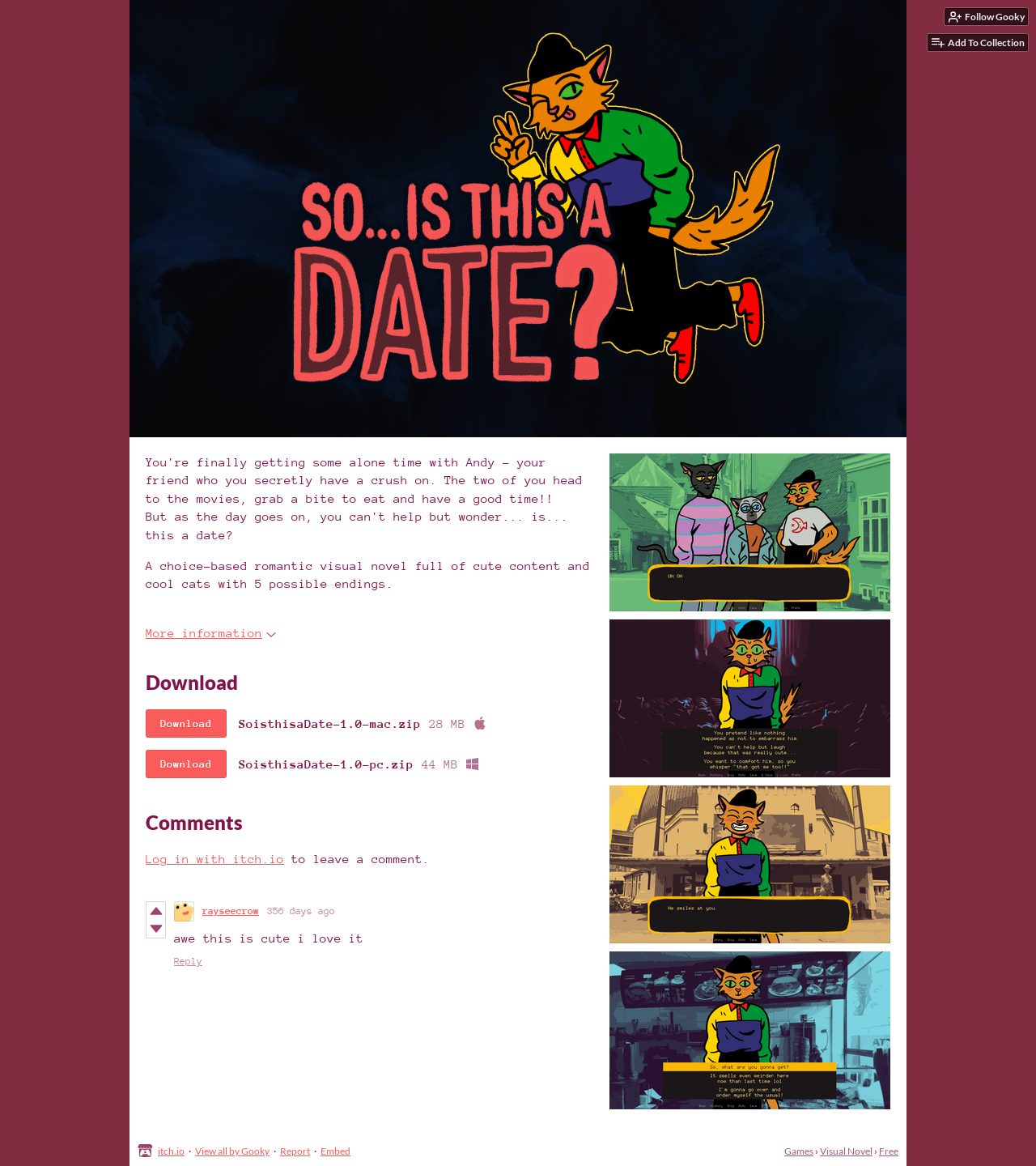Answer the question below using just one word or a short phrase: 
How many possible endings are there in the visual novel?

5